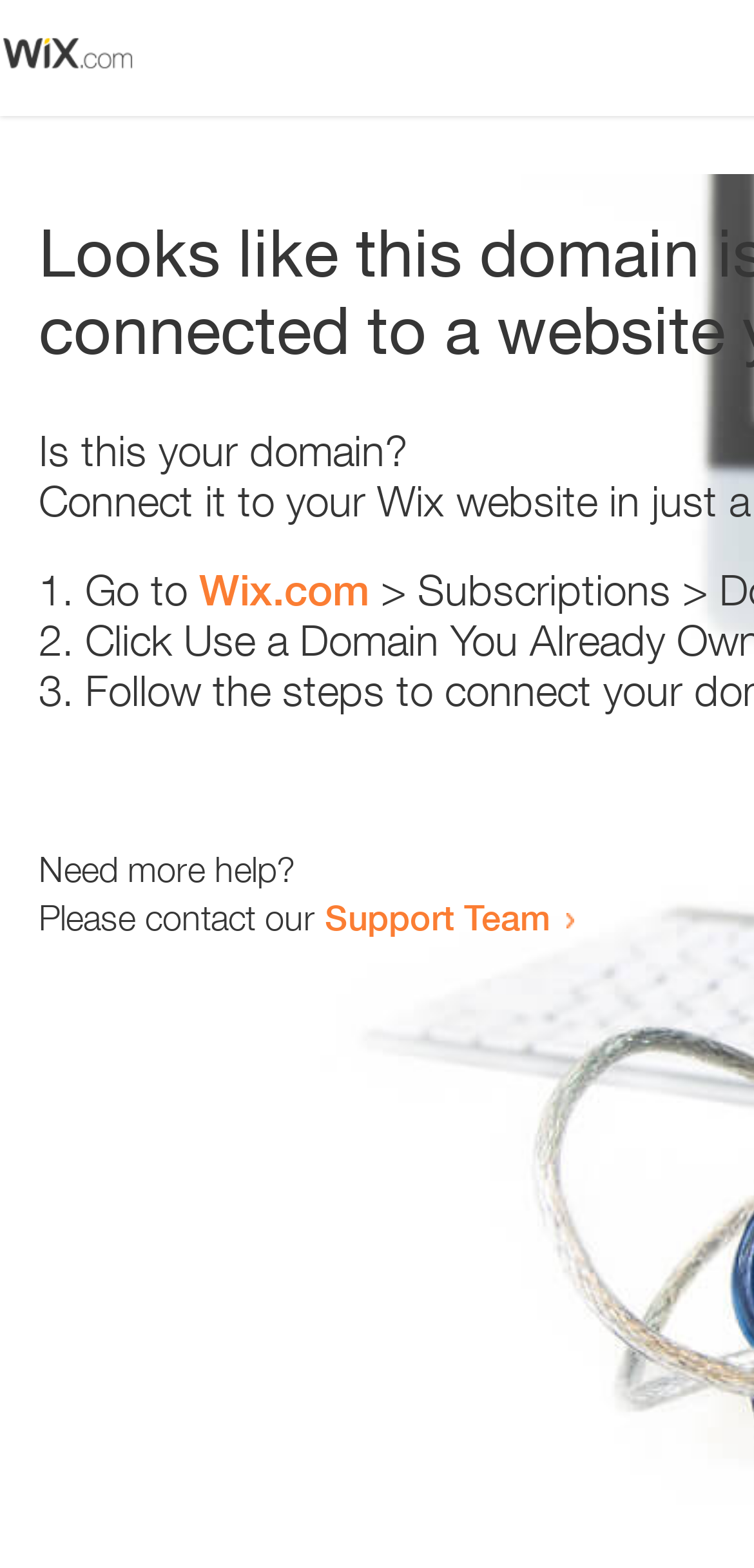Use a single word or phrase to answer this question: 
What is the first step to resolve the issue?

Go to Wix.com